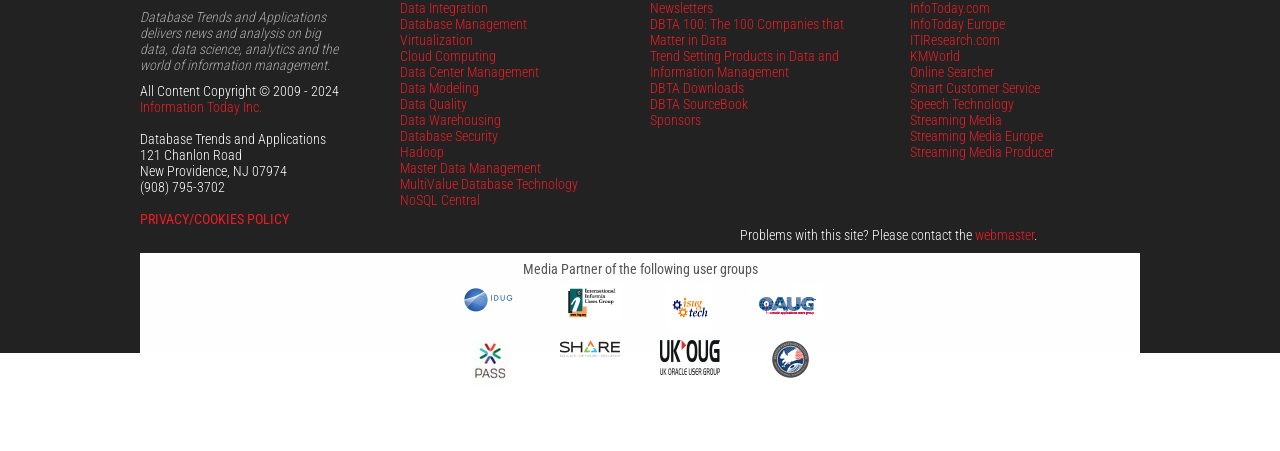Refer to the image and offer a detailed explanation in response to the question: What is the name of the website?

The name of the website can be found in the StaticText element with the text 'Database Trends and Applications' at the top of the webpage.